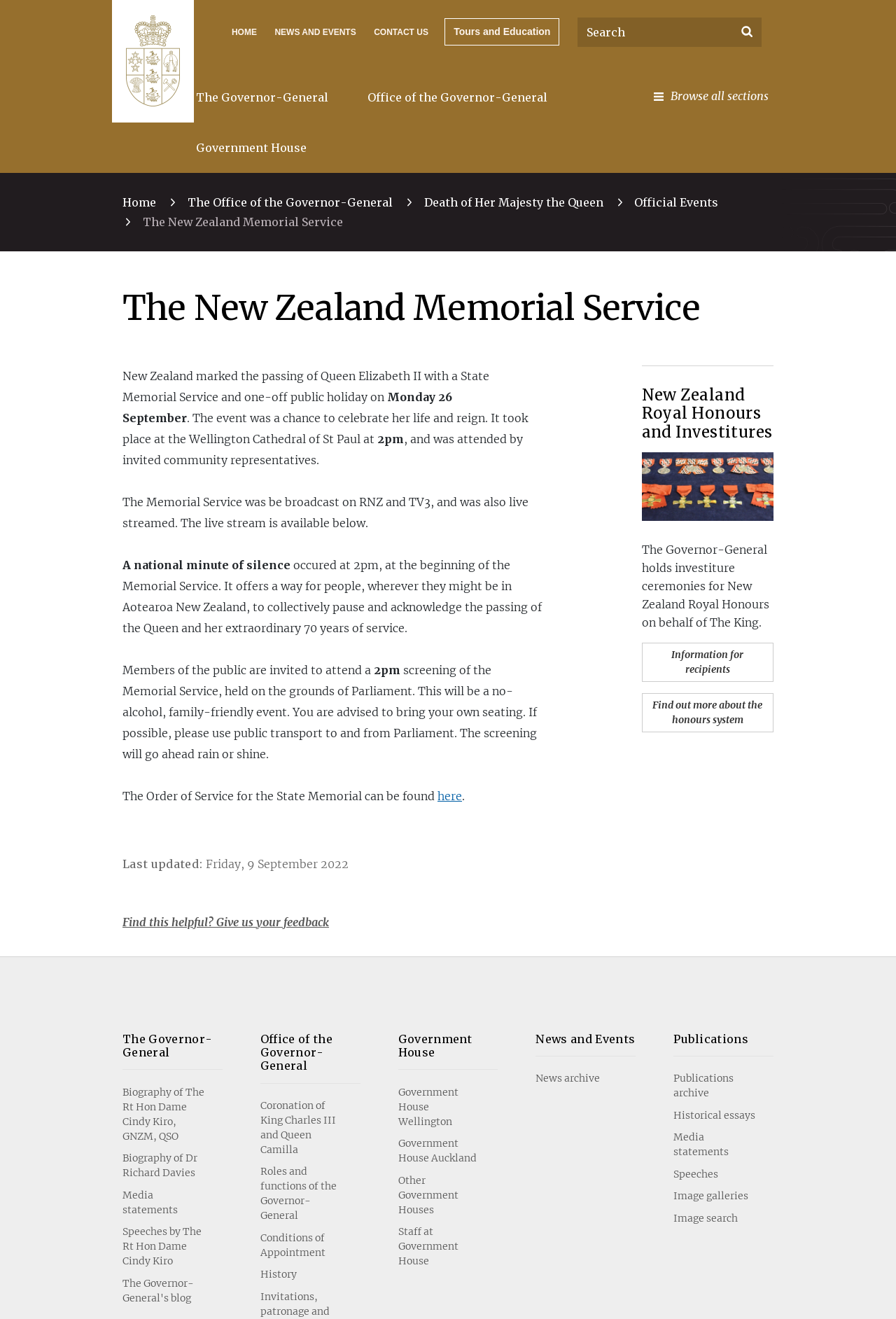Determine the bounding box coordinates of the clickable element to complete this instruction: "Browse all sections". Provide the coordinates in the format of four float numbers between 0 and 1, [left, top, right, bottom].

[0.72, 0.055, 0.875, 0.091]